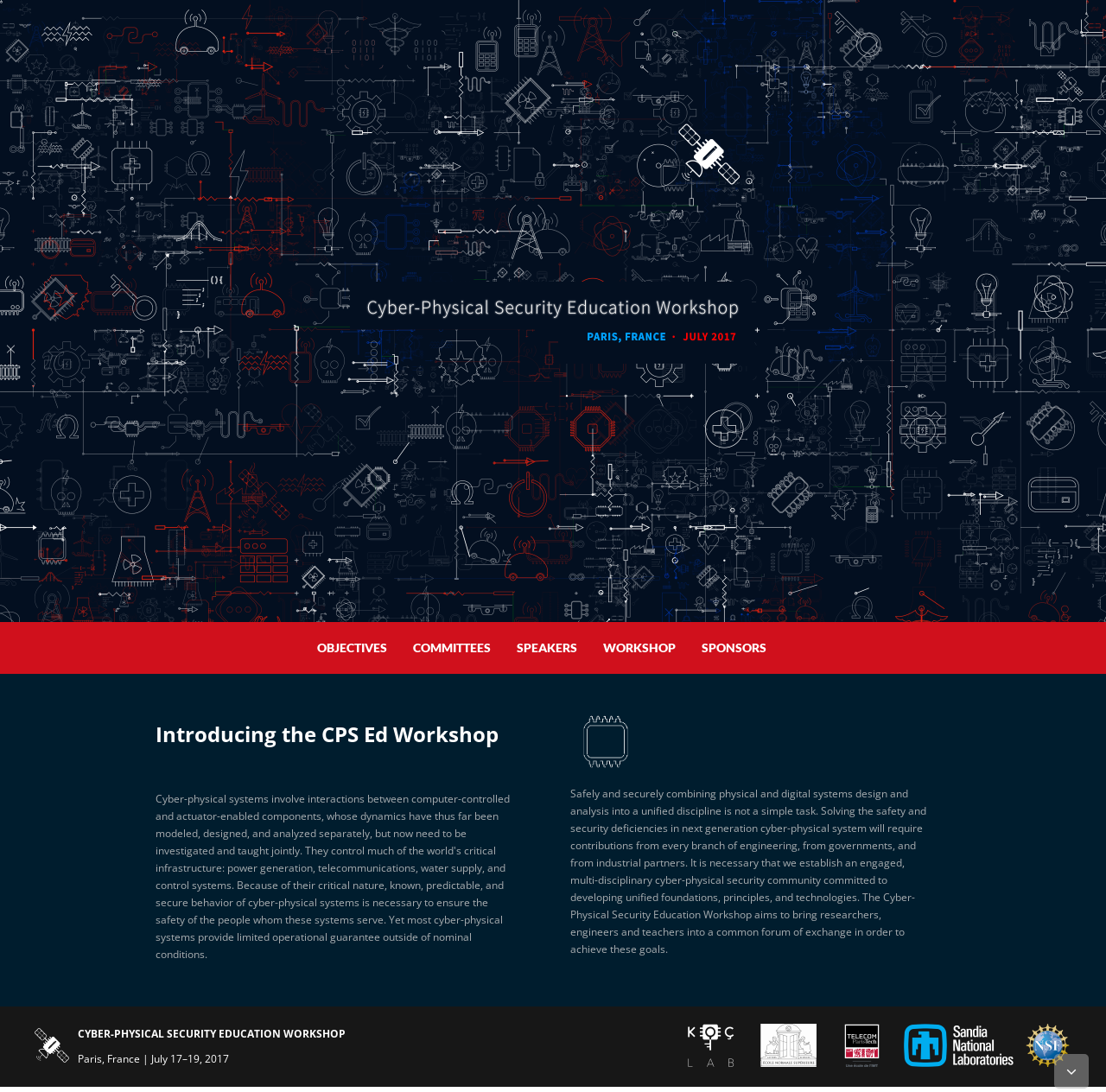What is the name of the workshop?
Using the visual information, respond with a single word or phrase.

CPS Ed Workshop